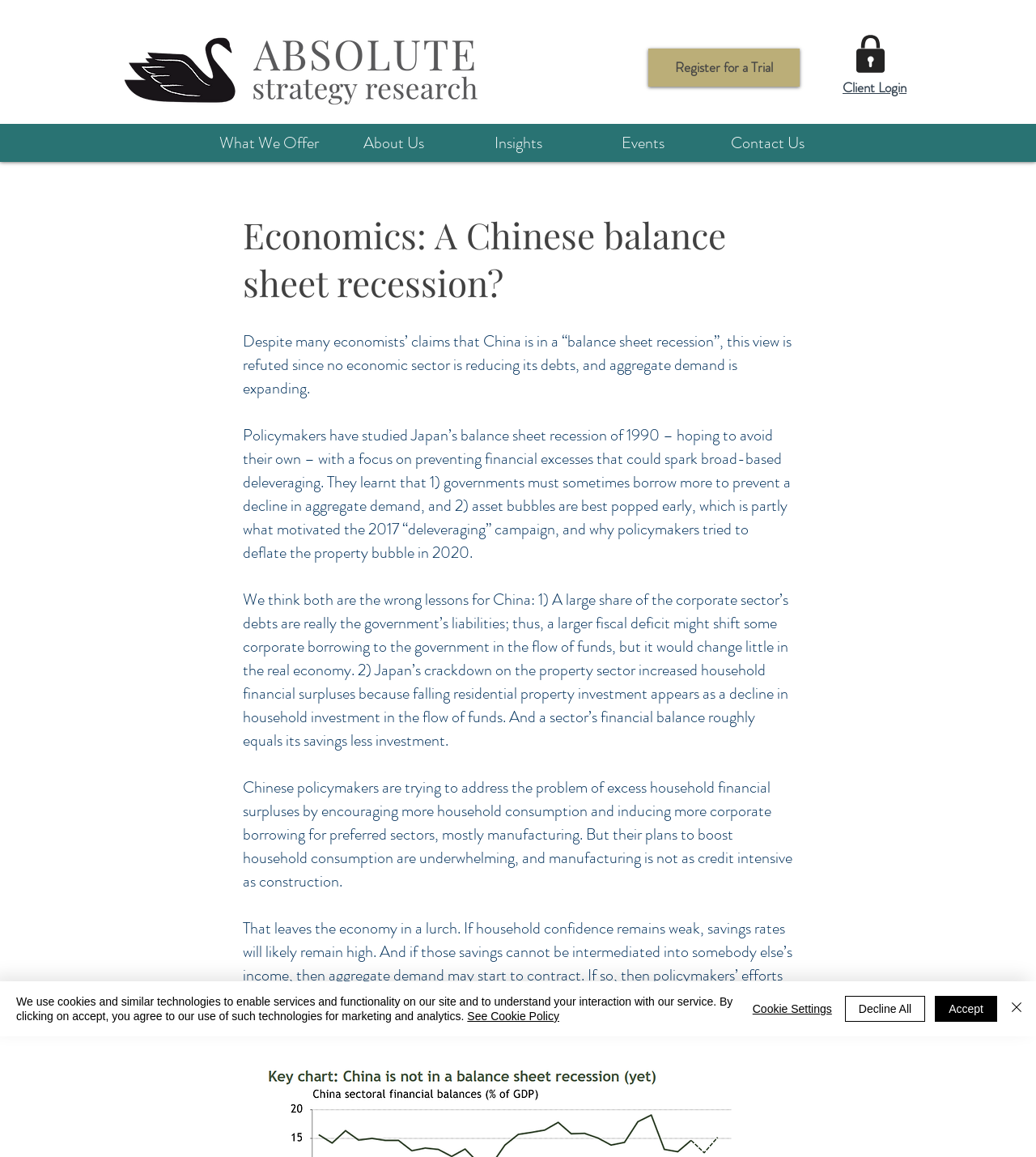What is the logo of the website?
Please answer the question with as much detail as possible using the screenshot.

The logo is located at the top left corner of the webpage, and it is an image with the text 'Absolute Strategy Research' written on it.